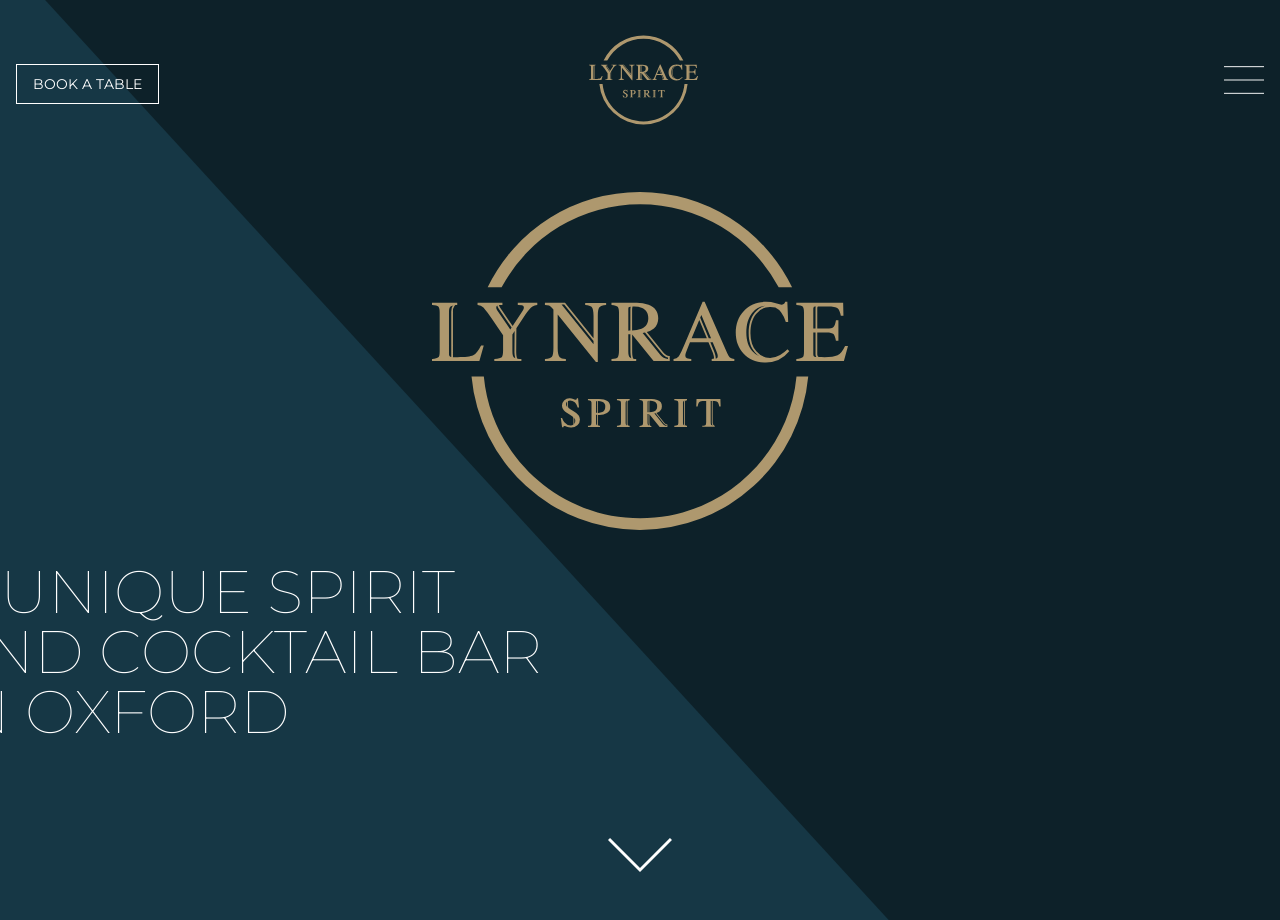What is the purpose of the button with the text 'BOOK A TABLE'?
Answer the question with as much detail as possible.

The button with the text 'BOOK A TABLE' is likely used to book a table at the cocktail bar, allowing customers to make a reservation.